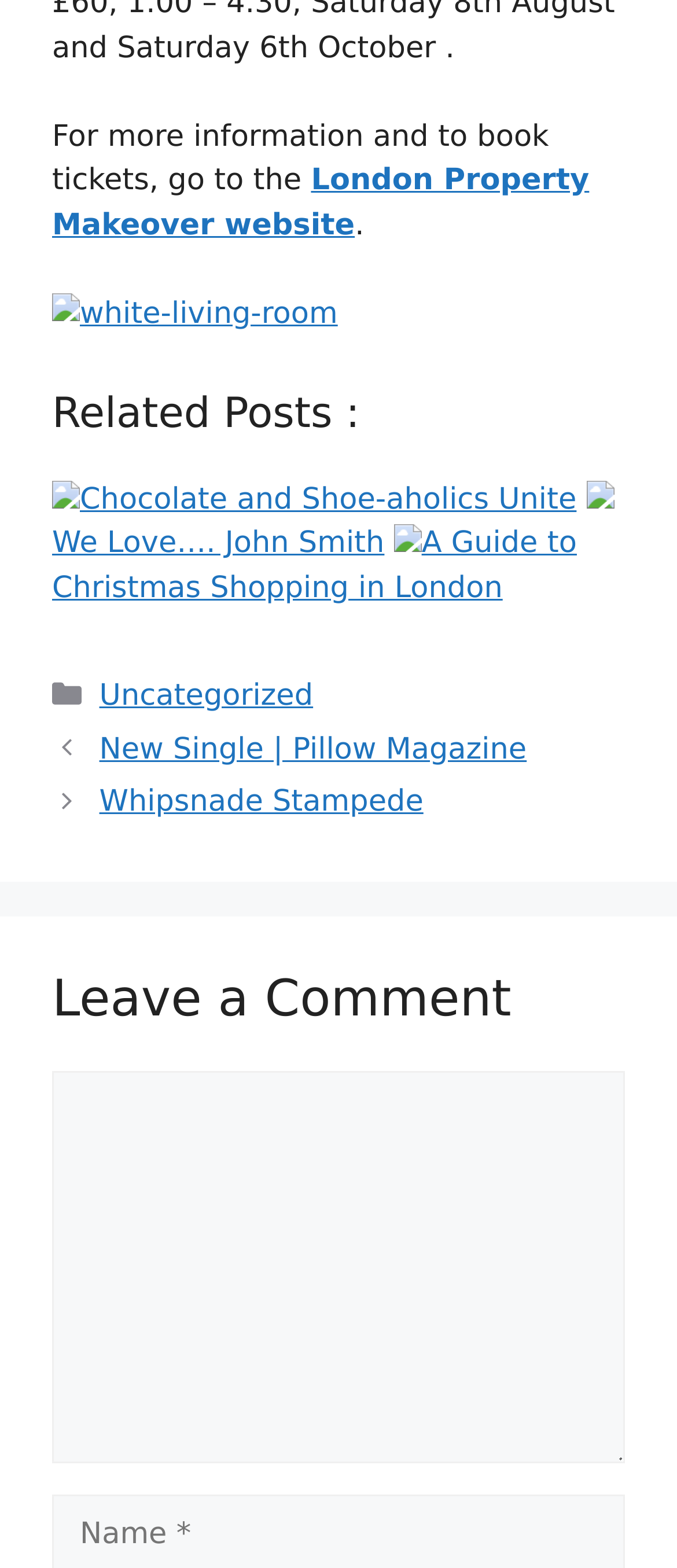Locate the bounding box coordinates of the item that should be clicked to fulfill the instruction: "leave a comment".

[0.077, 0.683, 0.923, 0.933]